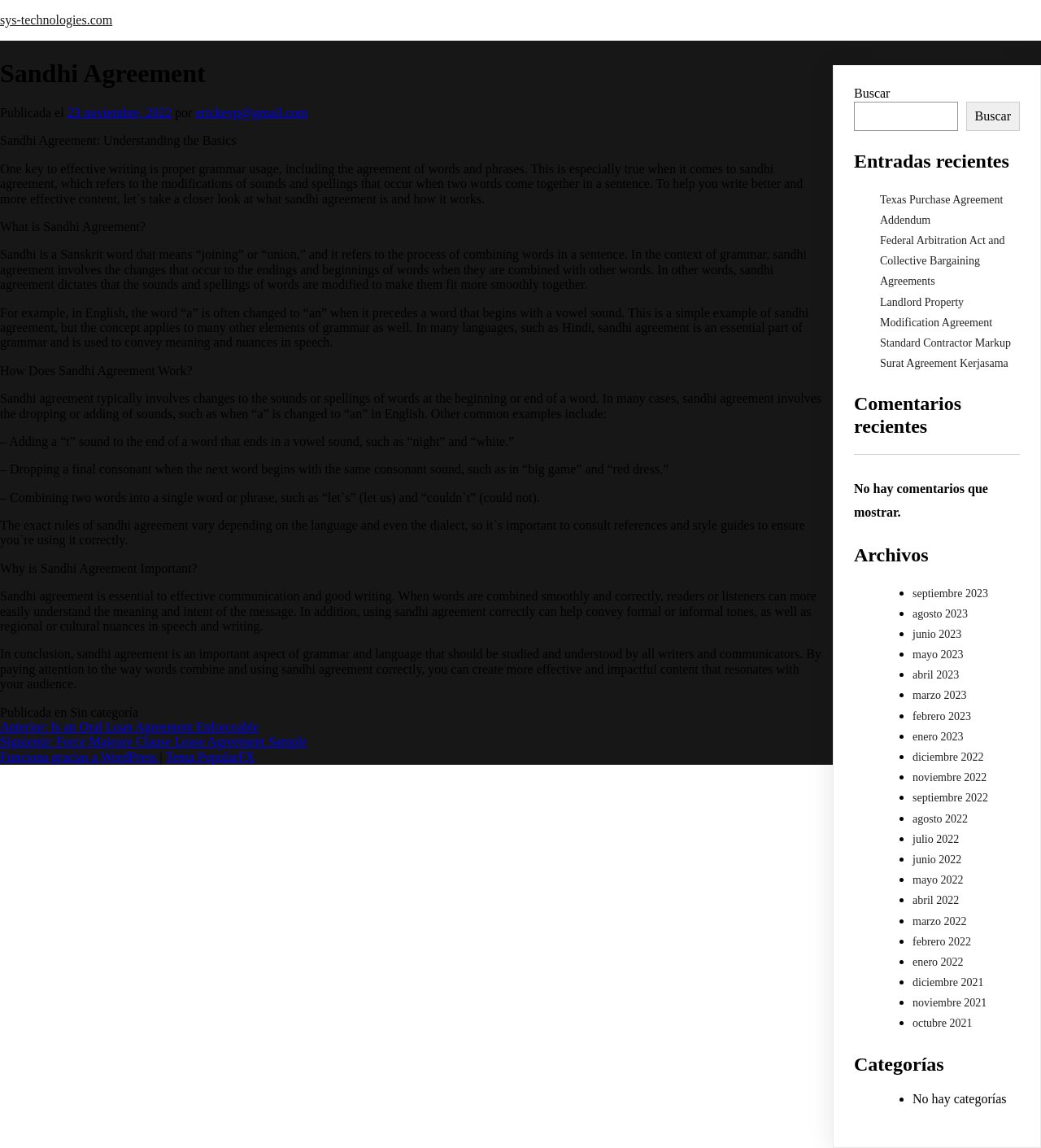Please find the bounding box coordinates of the element that needs to be clicked to perform the following instruction: "Go to the next page". The bounding box coordinates should be four float numbers between 0 and 1, represented as [left, top, right, bottom].

[0.0, 0.64, 0.295, 0.652]